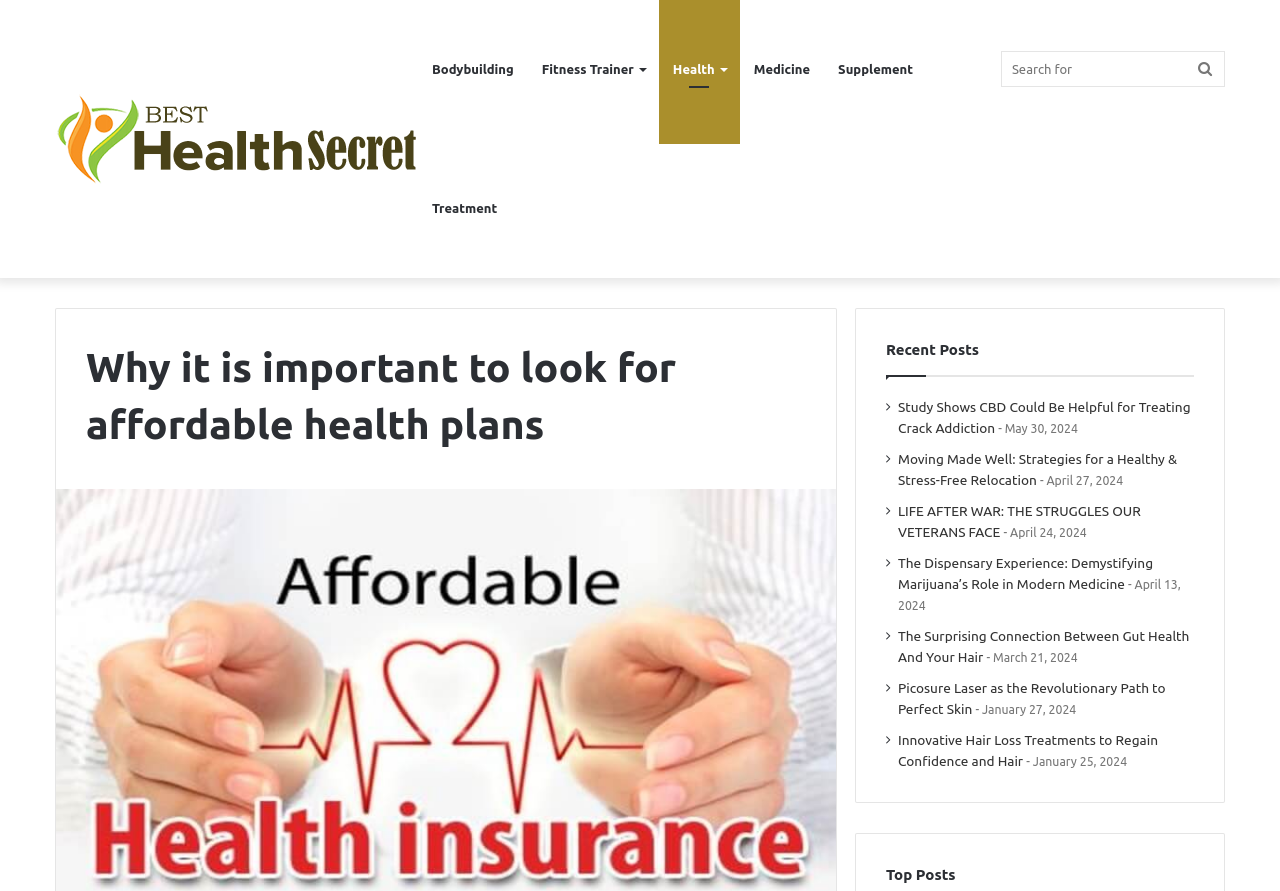Bounding box coordinates are to be given in the format (top-left x, top-left y, bottom-right x, bottom-right y). All values must be floating point numbers between 0 and 1. Provide the bounding box coordinate for the UI element described as: Search for

[0.926, 0.0, 0.957, 0.156]